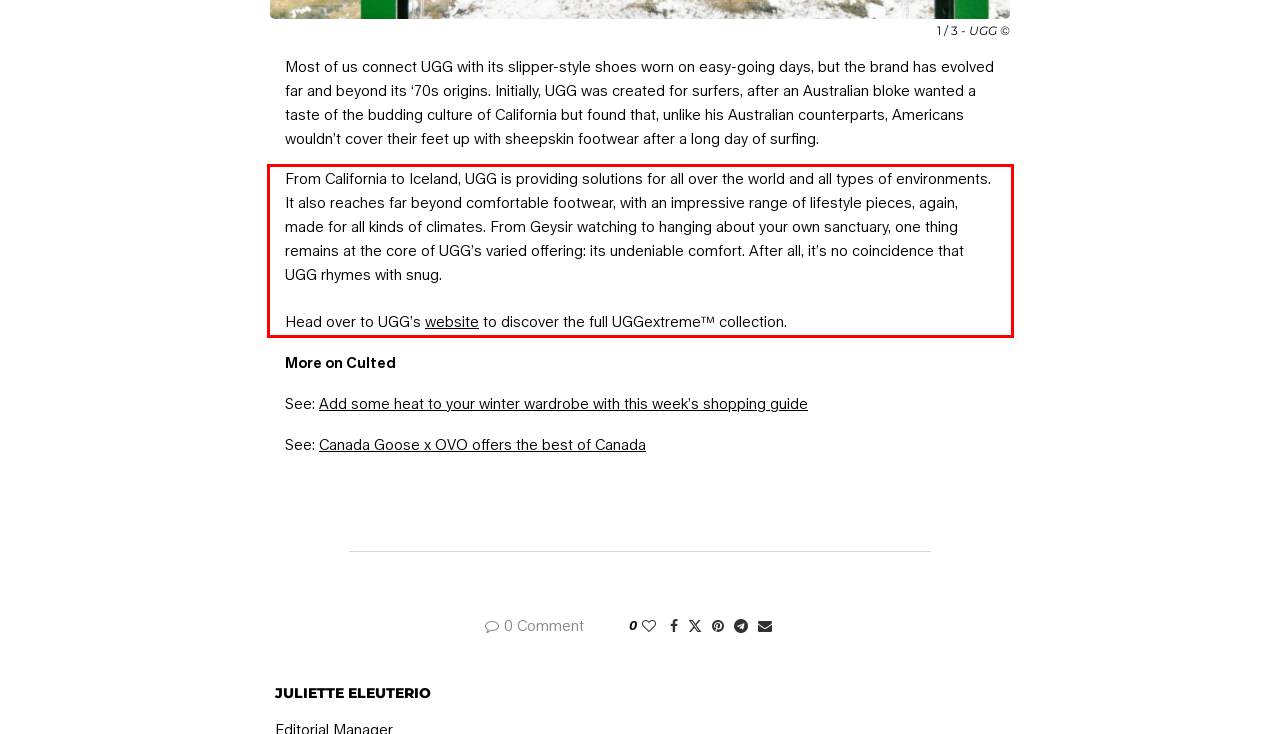Look at the screenshot of the webpage, locate the red rectangle bounding box, and generate the text content that it contains.

From California to Iceland, UGG is providing solutions for all over the world and all types of environments. It also reaches far beyond comfortable footwear, with an impressive range of lifestyle pieces, again, made for all kinds of climates. From Geysir watching to hanging about your own sanctuary, one thing remains at the core of UGG’s varied offering: its undeniable comfort. After all, it’s no coincidence that UGG rhymes with snug. Head over to UGG’s website to discover the full UGGextreme™ collection.